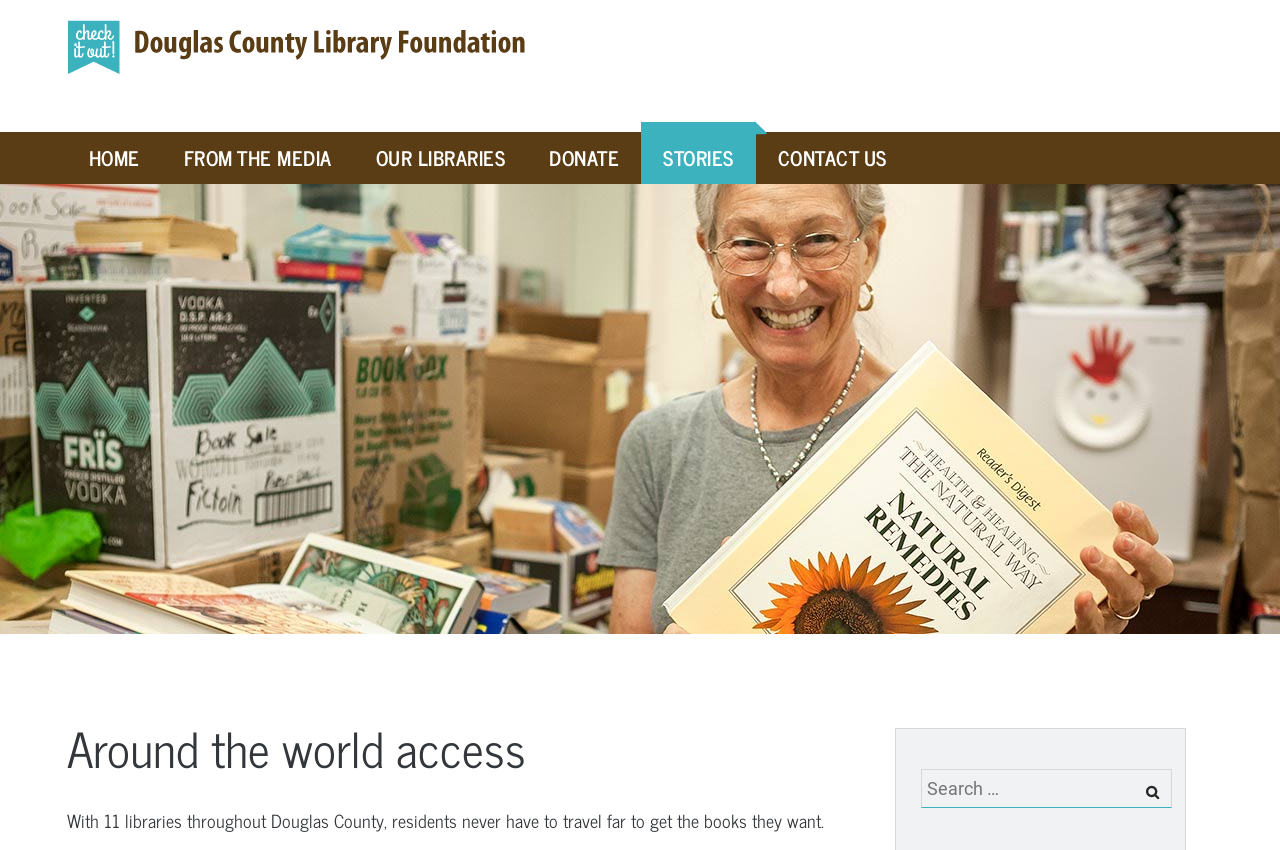Give a full account of the webpage's elements and their arrangement.

The webpage is about the DCLS Foundation, with a prominent heading at the top center of the page. Below the heading, there is a row of navigation links, including "HOME", "FROM THE MEDIA", "OUR LIBRARIES", "DONATE", "STORIES", and "CONTACT US", which are evenly spaced and horizontally aligned.

At the top left corner, there is a "Skip to content" link, which is a small and unobtrusive element. Above the navigation links, there is a logo image of the DCLS Foundation, which is a small icon.

In the main content area, there is a header section with a heading that reads "Around the world access". Below this heading, there is a paragraph of text that describes the accessibility of libraries in Douglas County, stating that residents do not have to travel far to get the books they want.

At the bottom right corner of the page, there is a search bar with a label "Search for:" and a search button. The search bar is a prominent element, taking up a significant amount of space in the bottom right corner of the page.

Overall, the webpage has a clean and organized layout, with clear headings and concise text. The navigation links and search bar are easily accessible, making it easy for users to find what they are looking for.